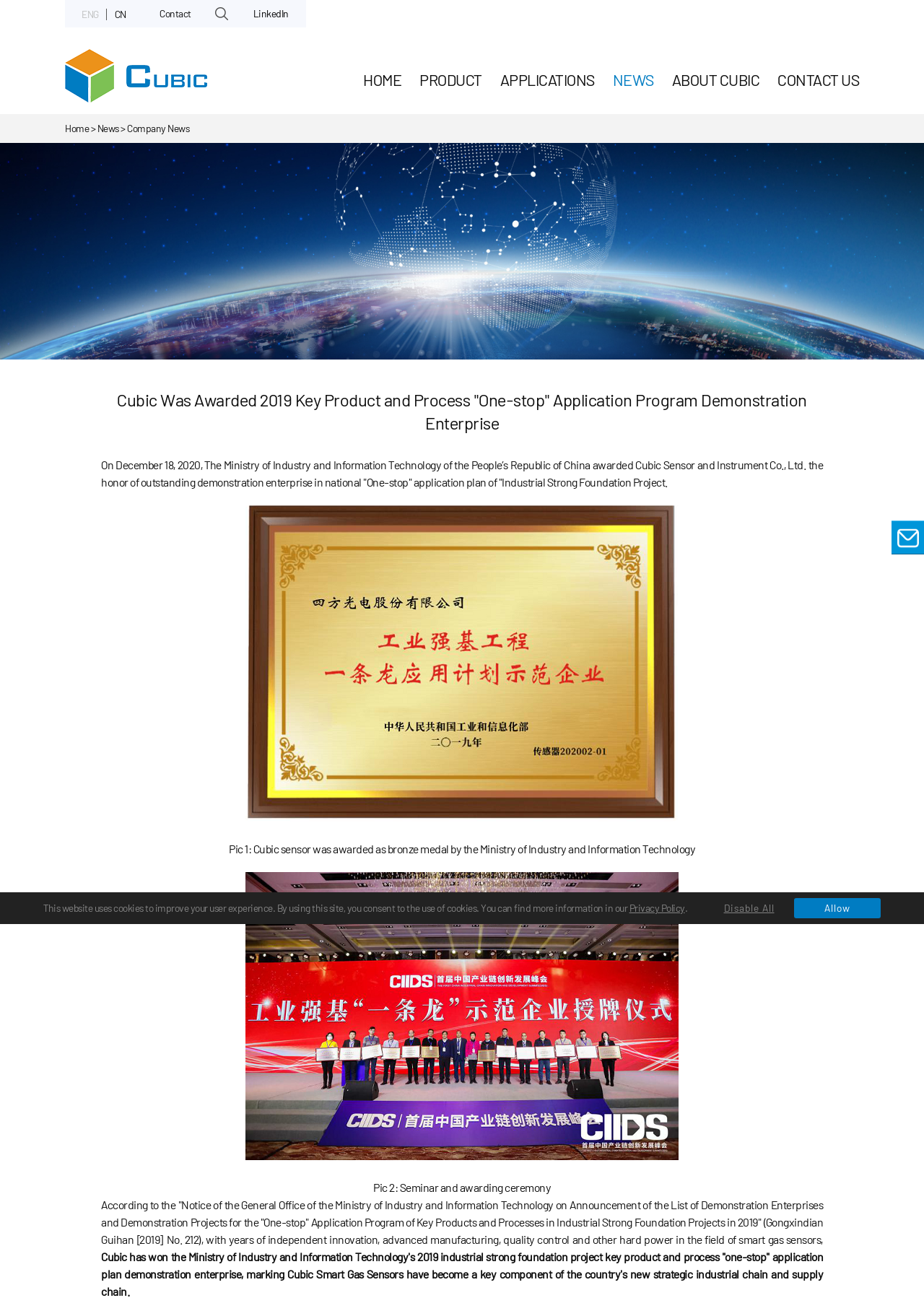Provide a short, one-word or phrase answer to the question below:
What is the company's name?

Cubic Sensor and Instrument Co., Ltd.